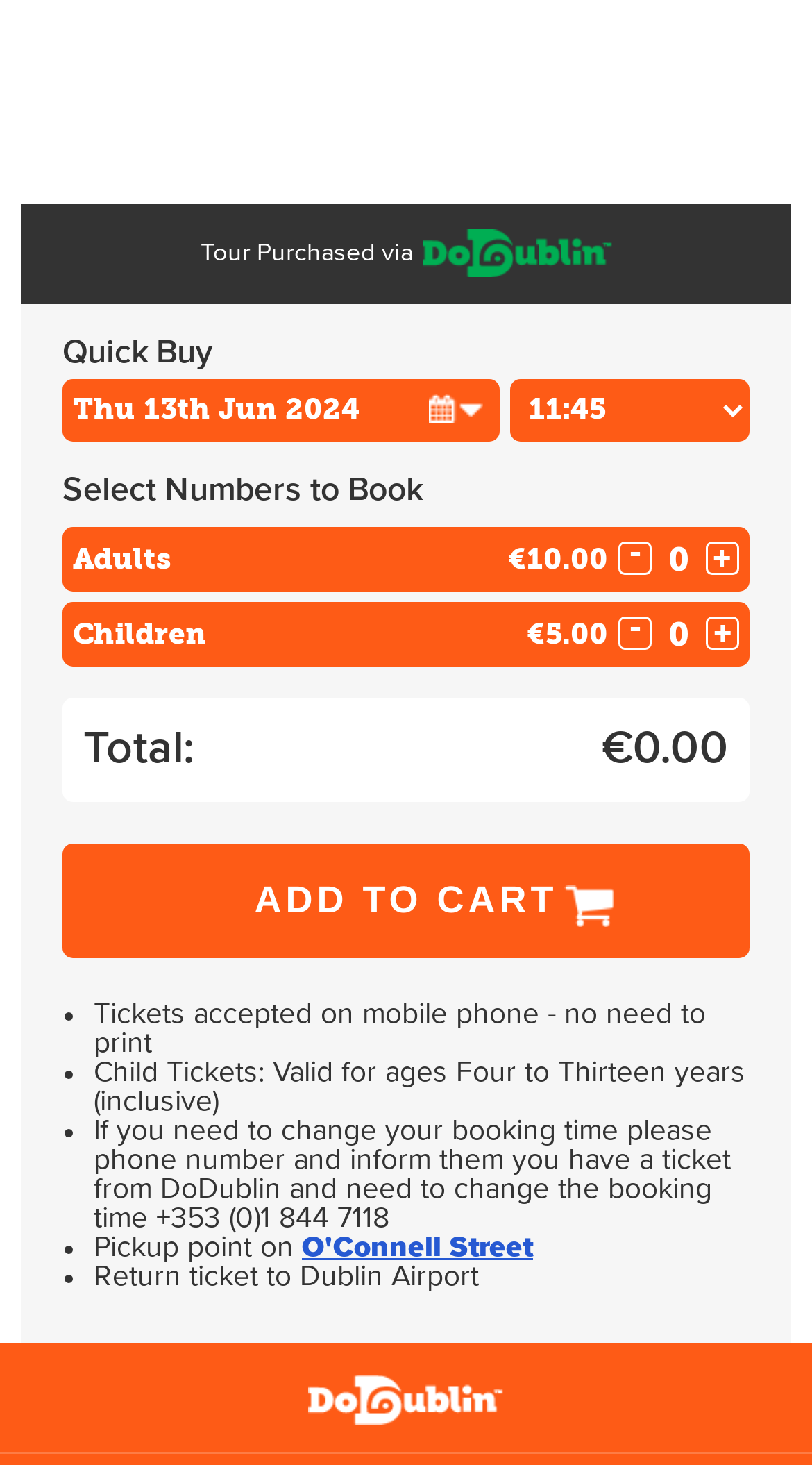What is the company logo above 'Tour Purchased via'?
Give a single word or phrase as your answer by examining the image.

DoDublin